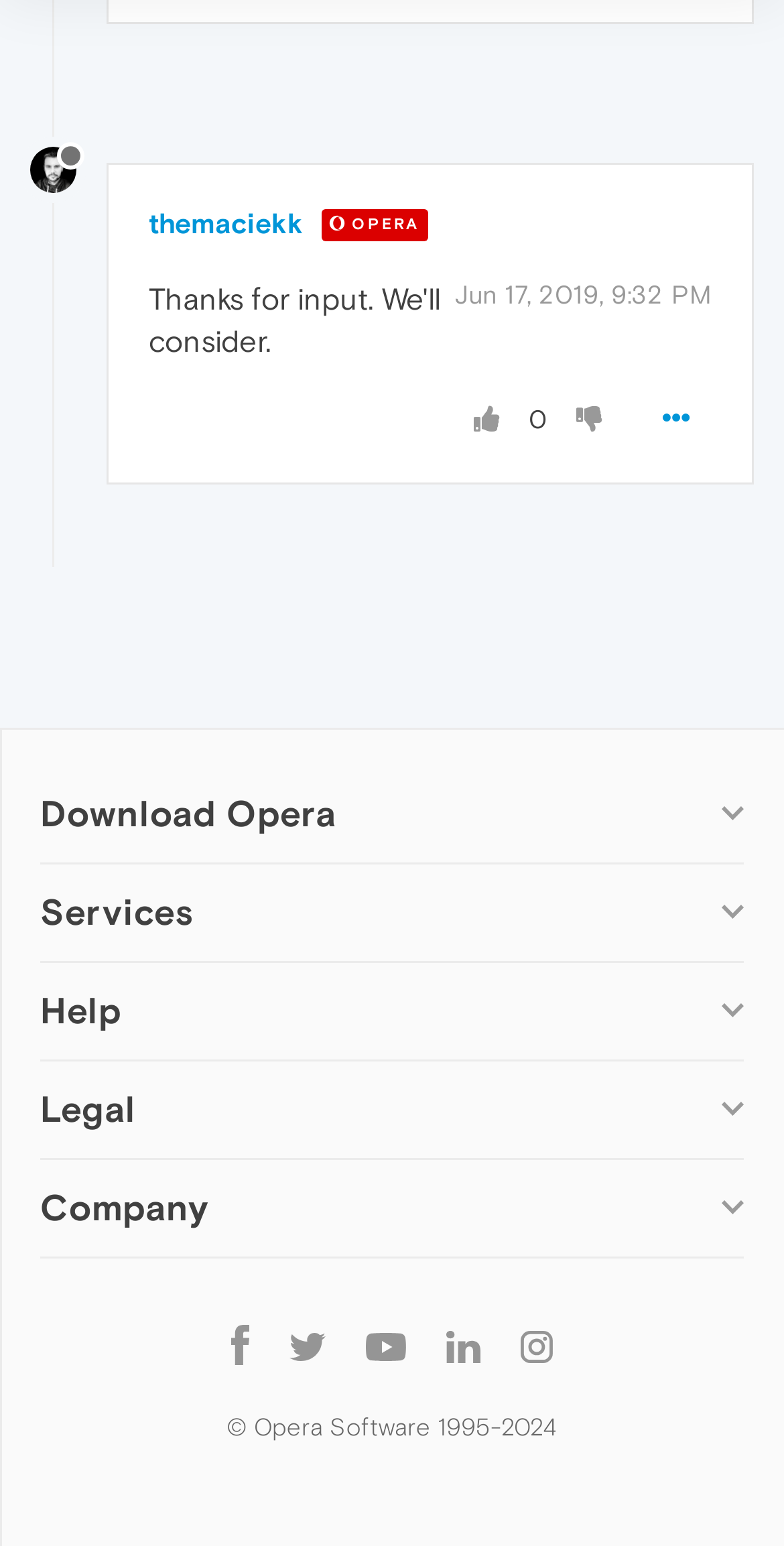Provide the bounding box coordinates, formatted as (top-left x, top-left y, bottom-right x, bottom-right y), with all values being floating point numbers between 0 and 1. Identify the bounding box of the UI element that matches the description: Opera

[0.397, 0.133, 0.559, 0.154]